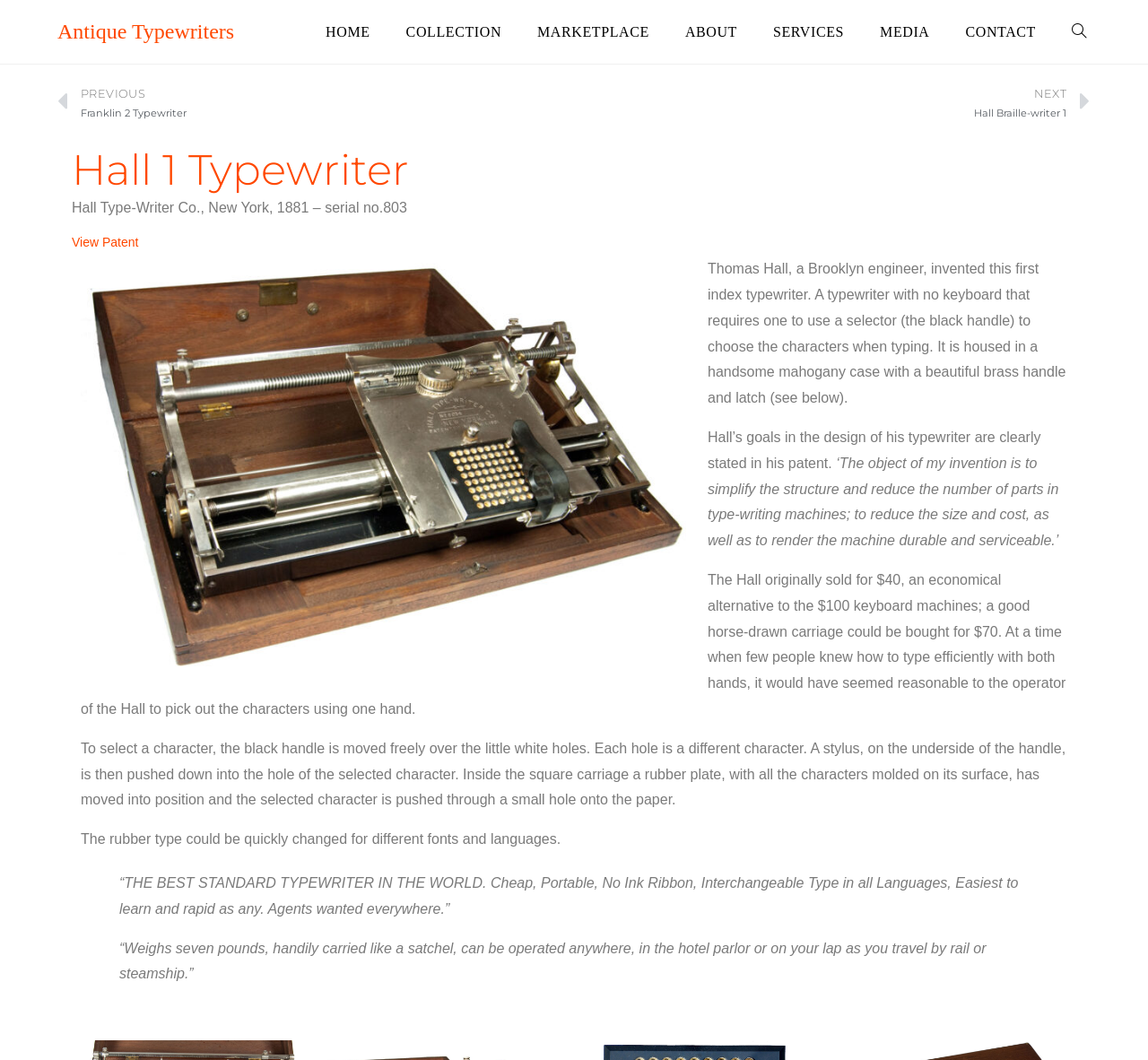Provide the text content of the webpage's main heading.

Hall 1 Typewriter